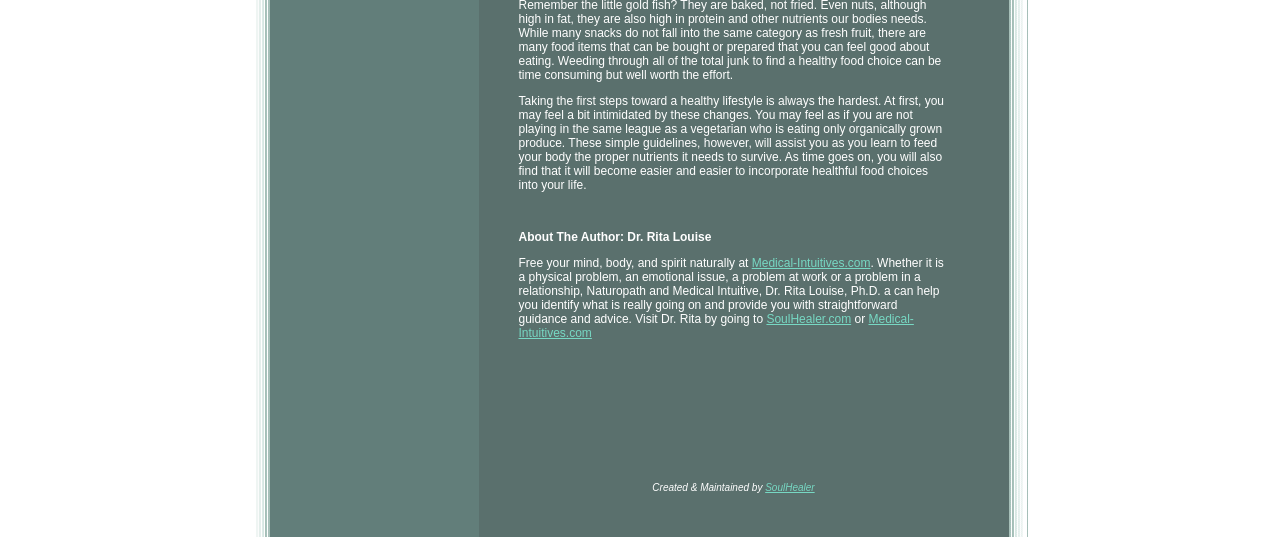Using a single word or phrase, answer the following question: 
Who is the author mentioned on the webpage?

Dr. Rita Louise